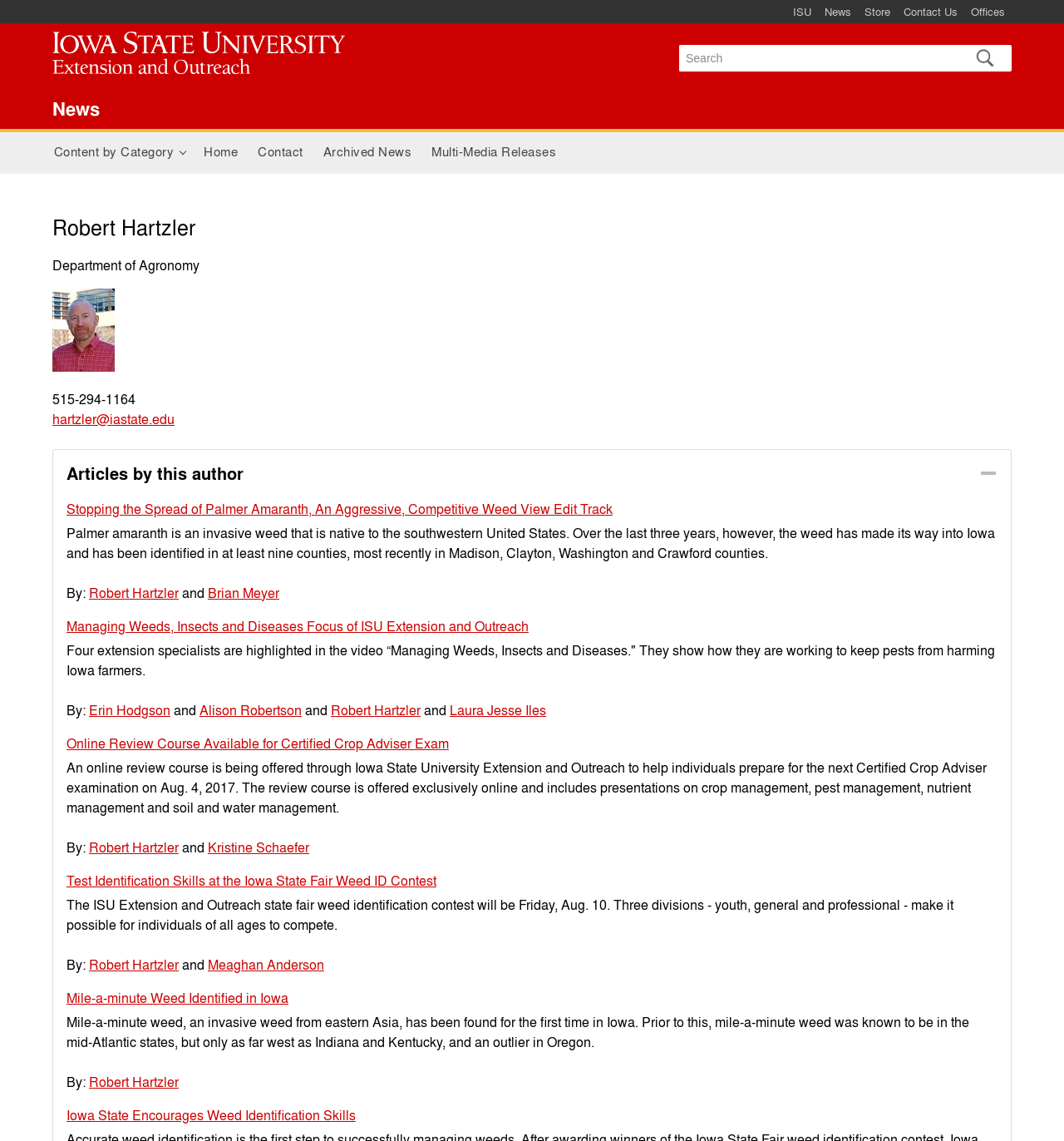Find the bounding box coordinates for the area that should be clicked to accomplish the instruction: "Contact Robert Hartzler".

[0.049, 0.359, 0.164, 0.375]